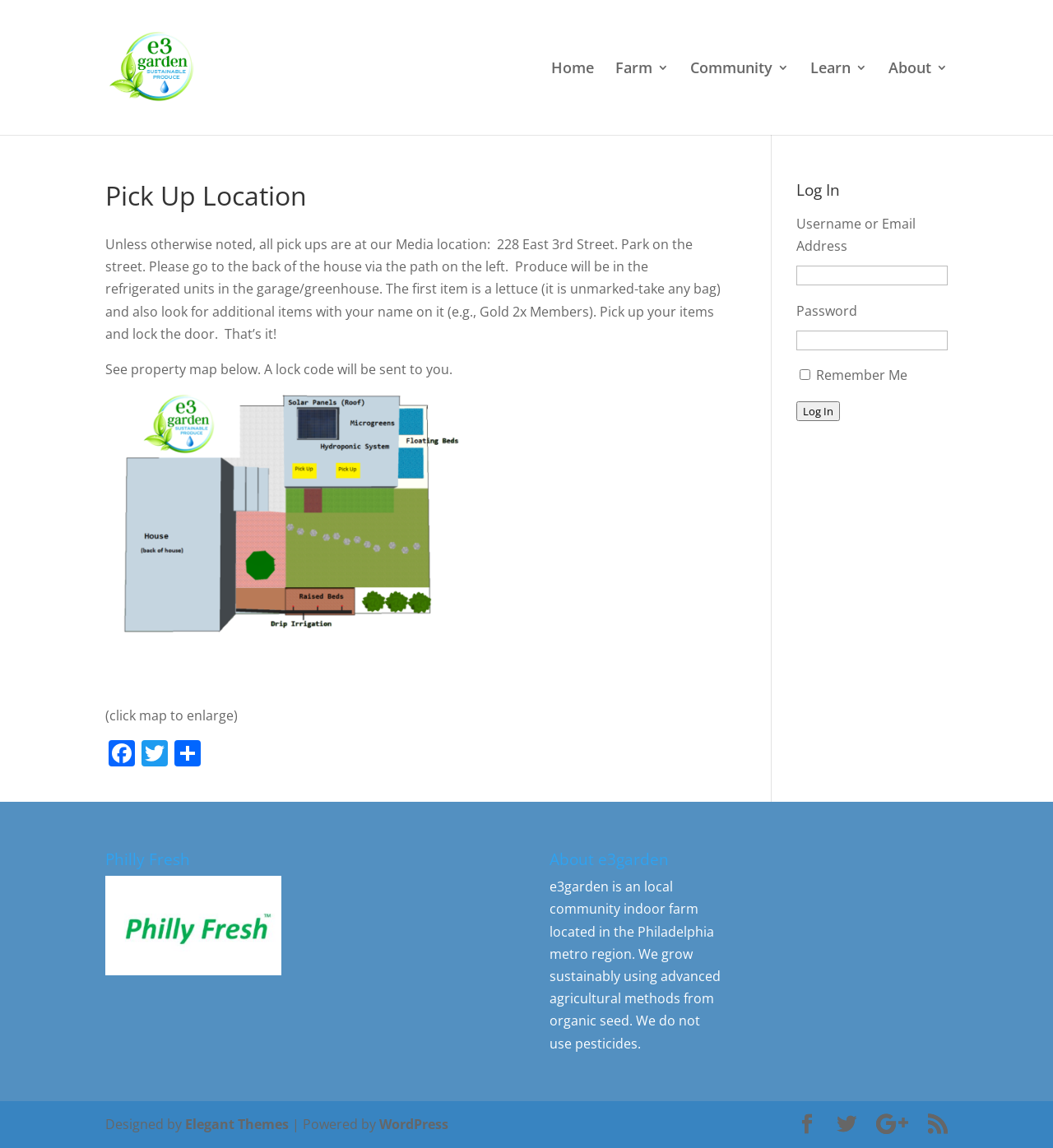Please respond to the question with a concise word or phrase:
What is the method of agriculture used by e3garden?

Sustainable